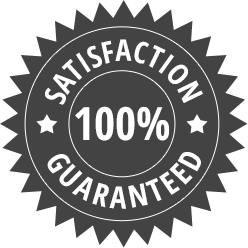With reference to the image, please provide a detailed answer to the following question: What does the badge reflect?

The badge reflects the company's commitment to delivering high-quality air conditioning solutions, assuring customers of their service reliability and dedication to customer satisfaction, as mentioned in the caption.